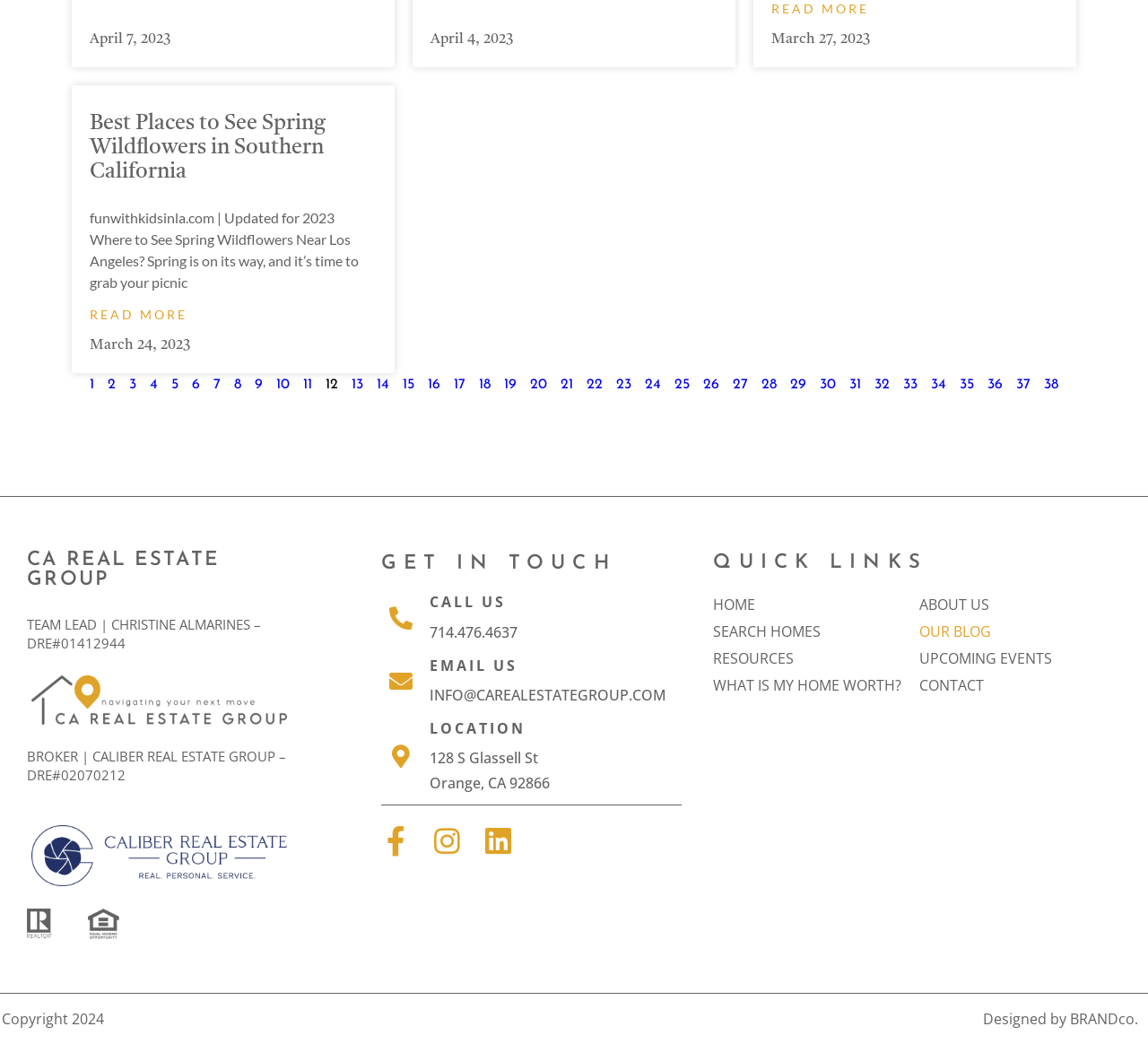What is the location of CA REAL ESTATE GROUP?
Respond to the question with a single word or phrase according to the image.

128 S Glassell St, Orange, CA 92866